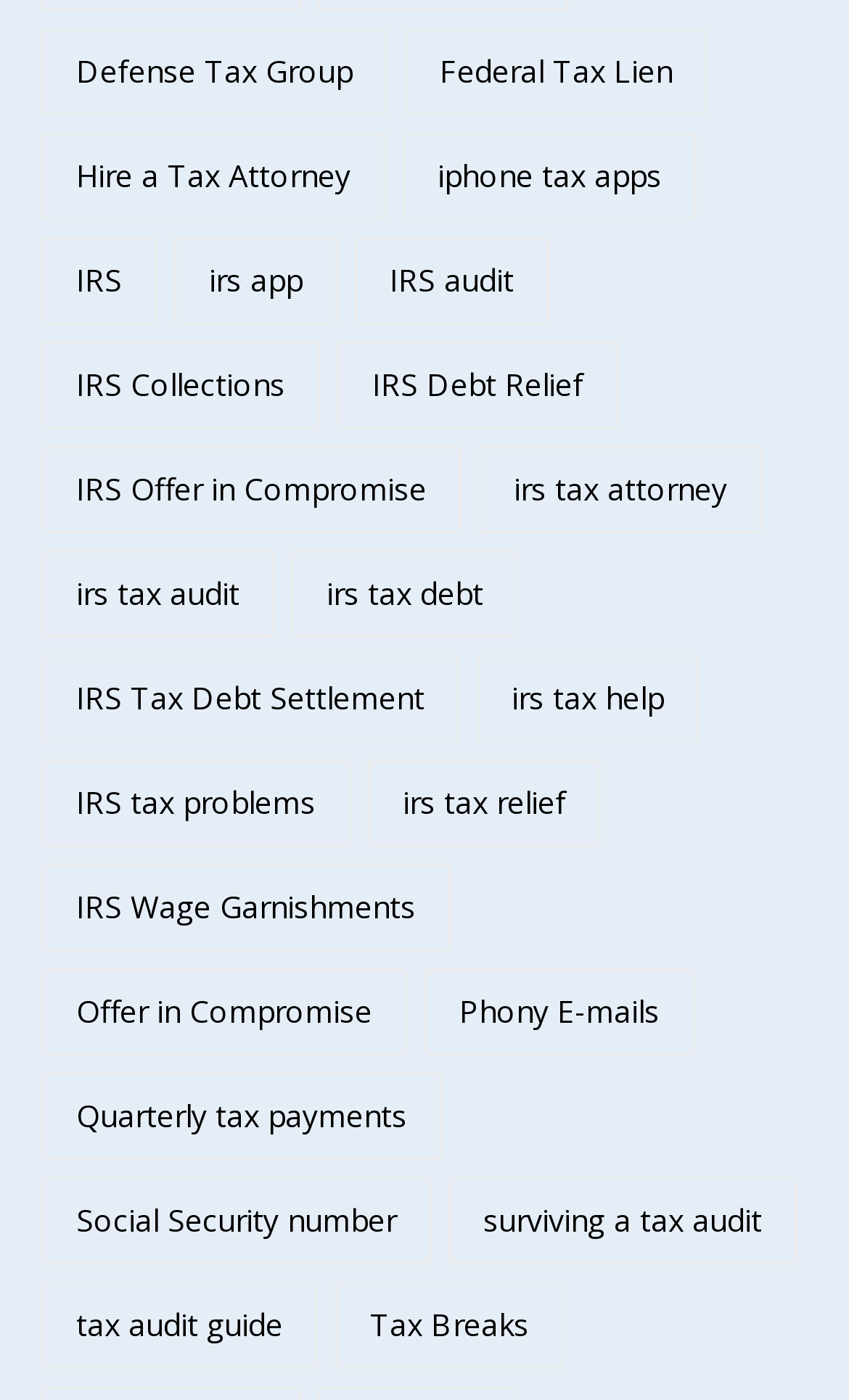Please determine the bounding box coordinates for the UI element described as: "November 12, 2020".

None